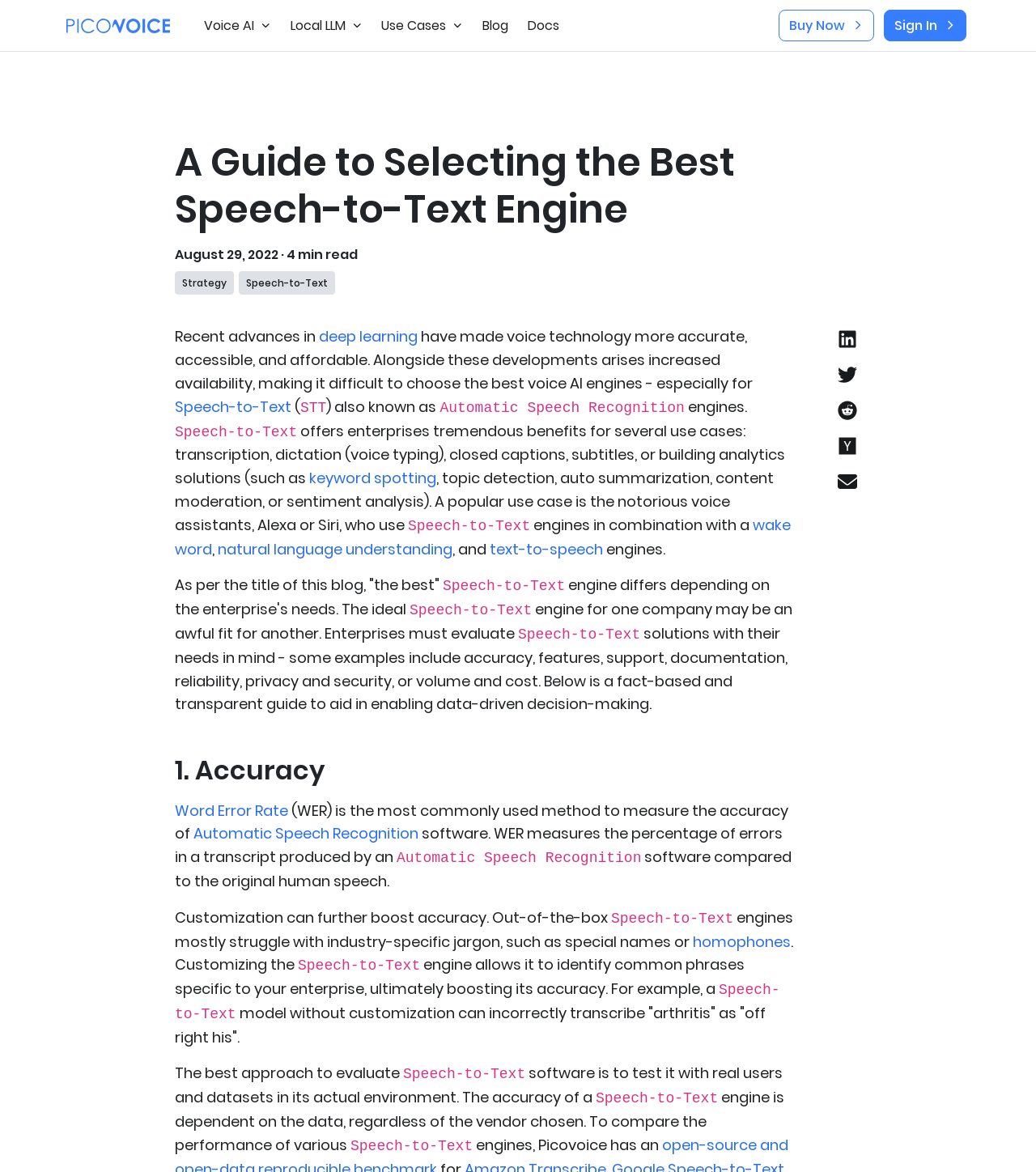Can you give a comprehensive explanation to the question given the content of the image?
What is the main purpose of Speech-to-Text engines?

According to the webpage, Speech-to-Text engines offer enterprises tremendous benefits for several use cases, including transcription, dictation (voice typing), closed captions, subtitles, or building analytics solutions.